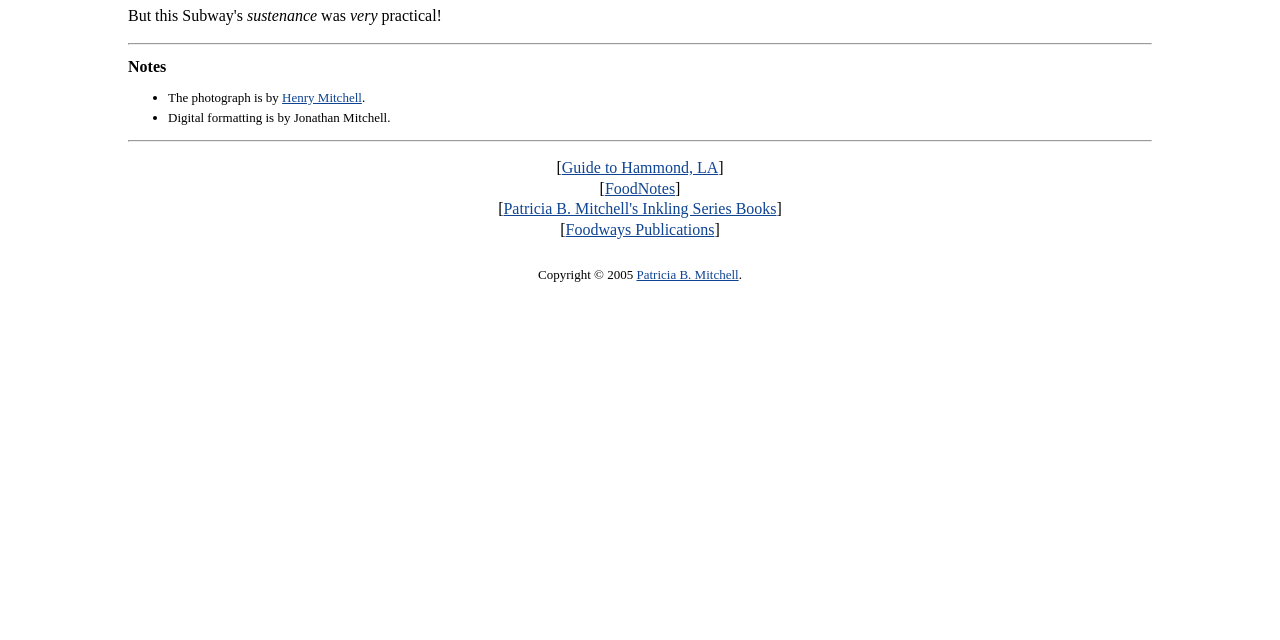Identify the bounding box coordinates for the UI element described by the following text: "Henry Mitchell". Provide the coordinates as four float numbers between 0 and 1, in the format [left, top, right, bottom].

[0.22, 0.14, 0.283, 0.164]